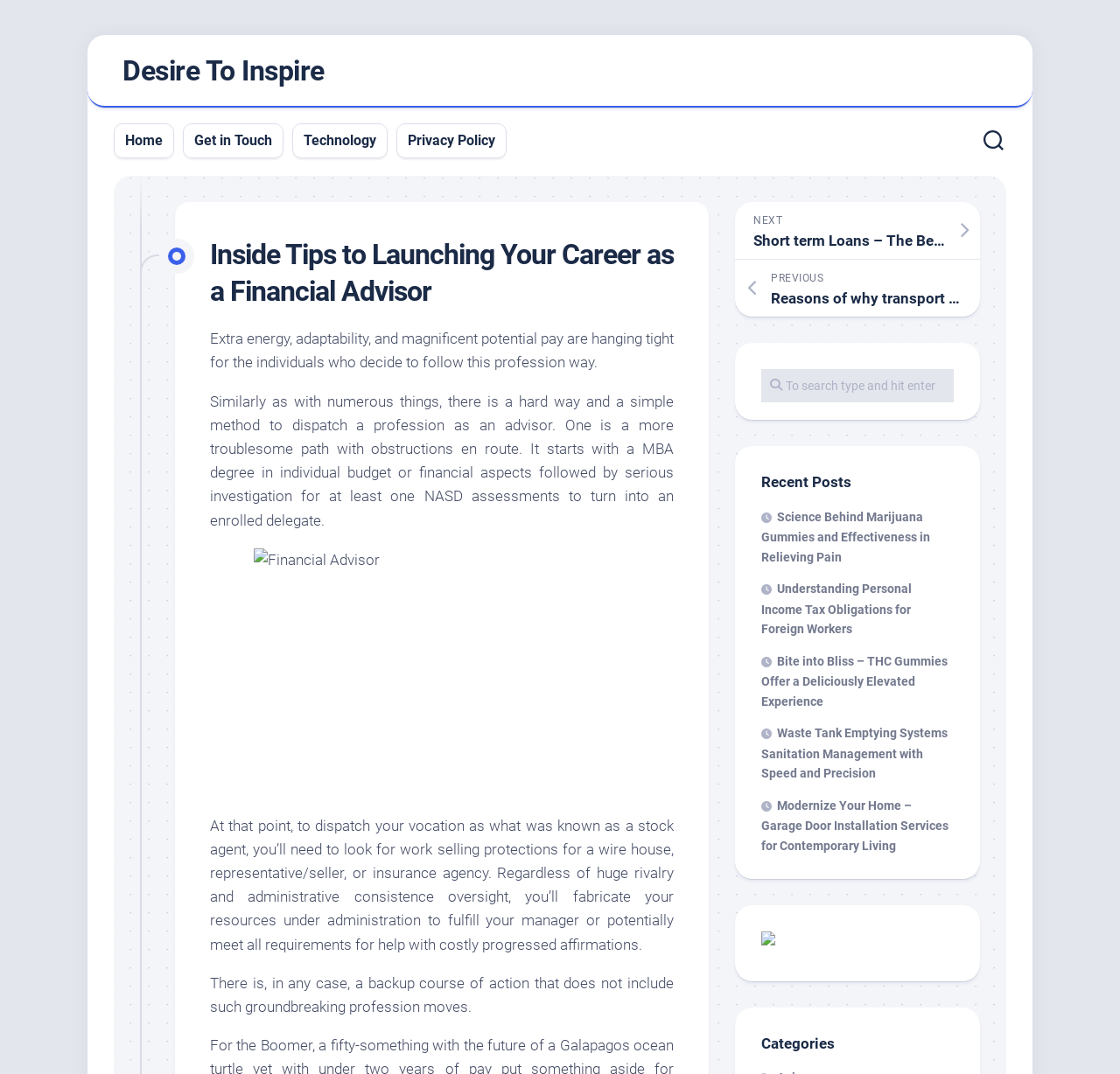What is the principal heading displayed on the webpage?

Inside Tips to Launching Your Career as a Financial Advisor